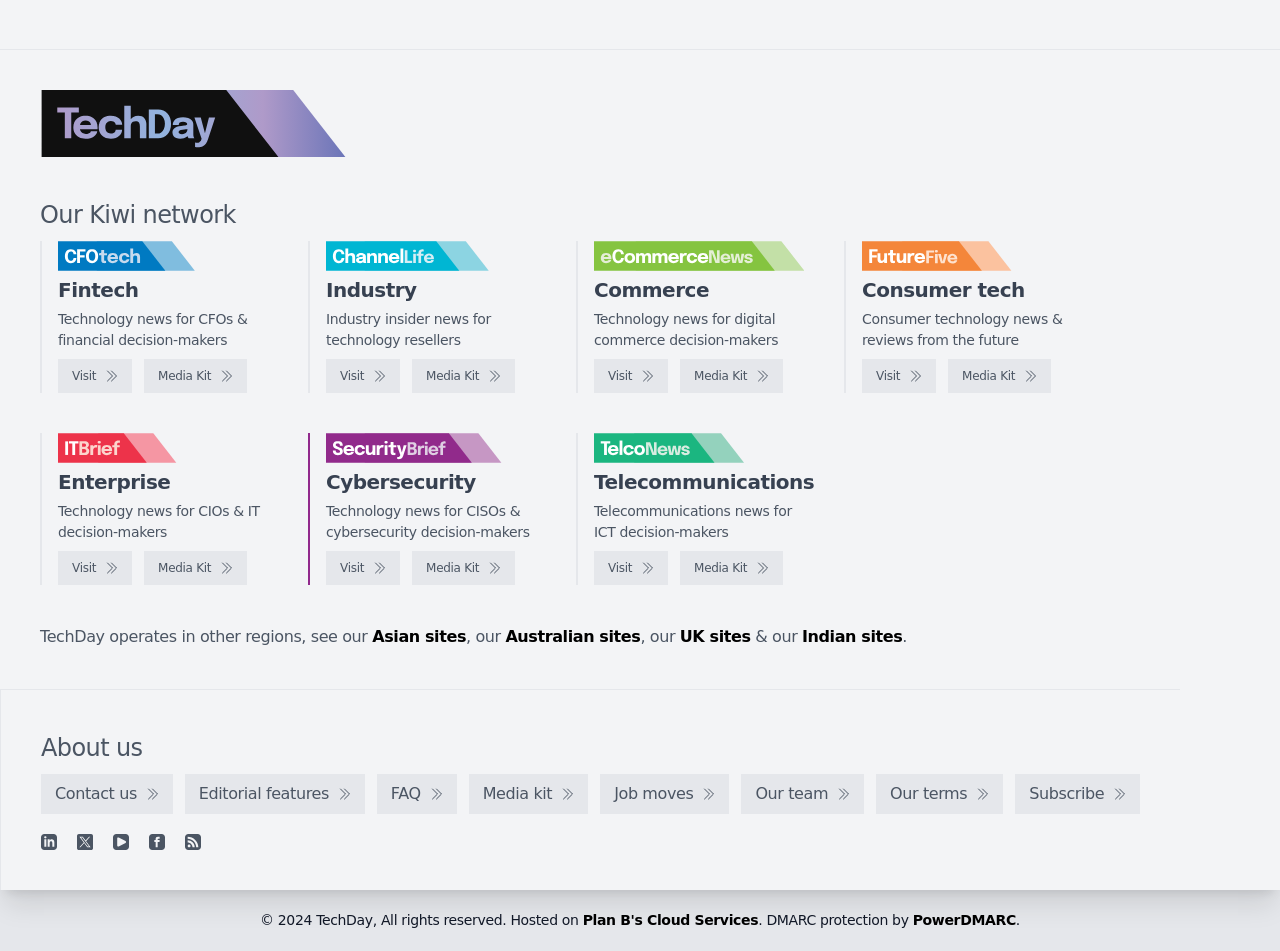Locate the bounding box of the UI element with the following description: "SHOP ALL".

None